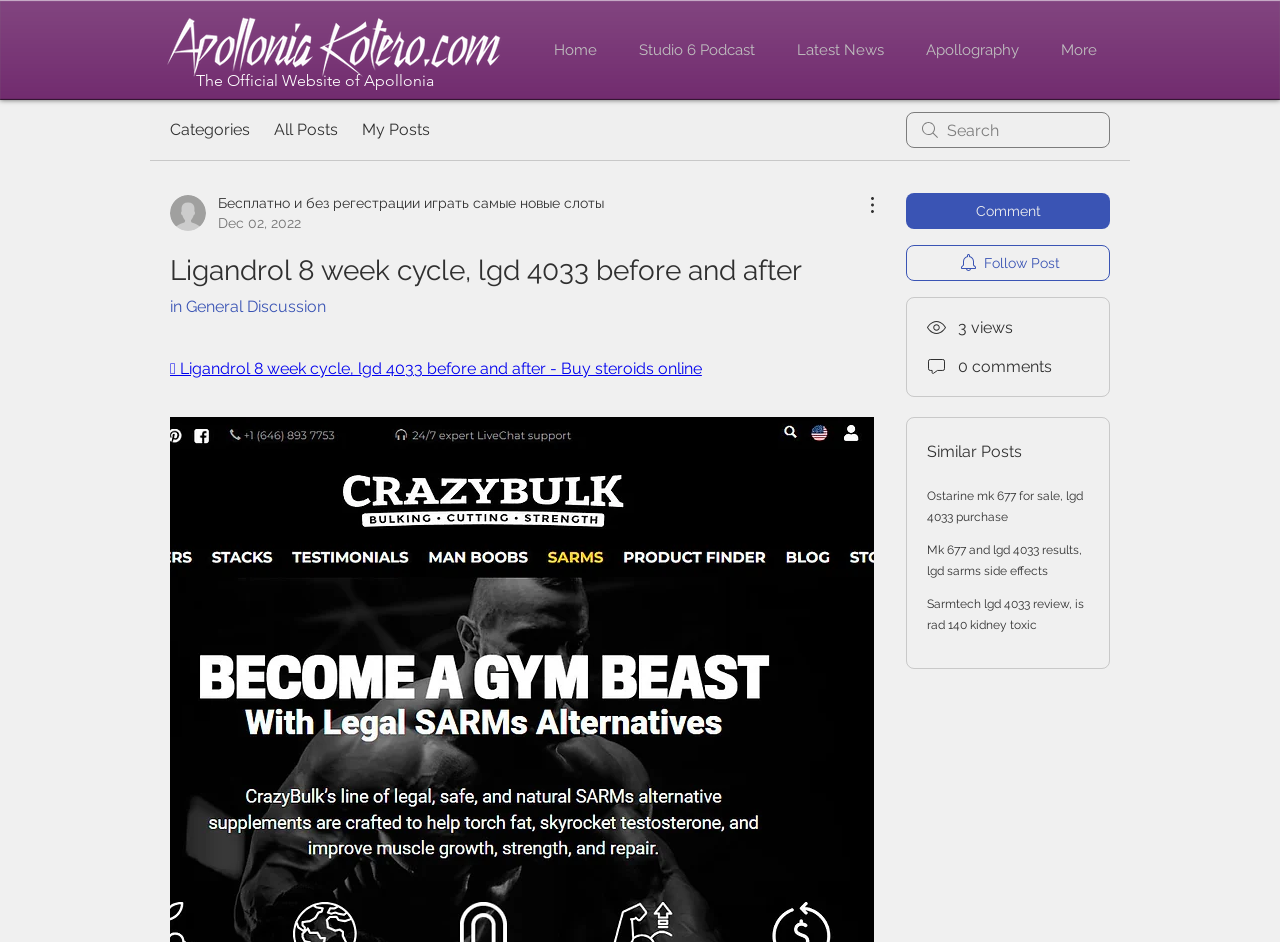Extract the bounding box coordinates for the UI element described as: "Home".

[0.416, 0.037, 0.483, 0.069]